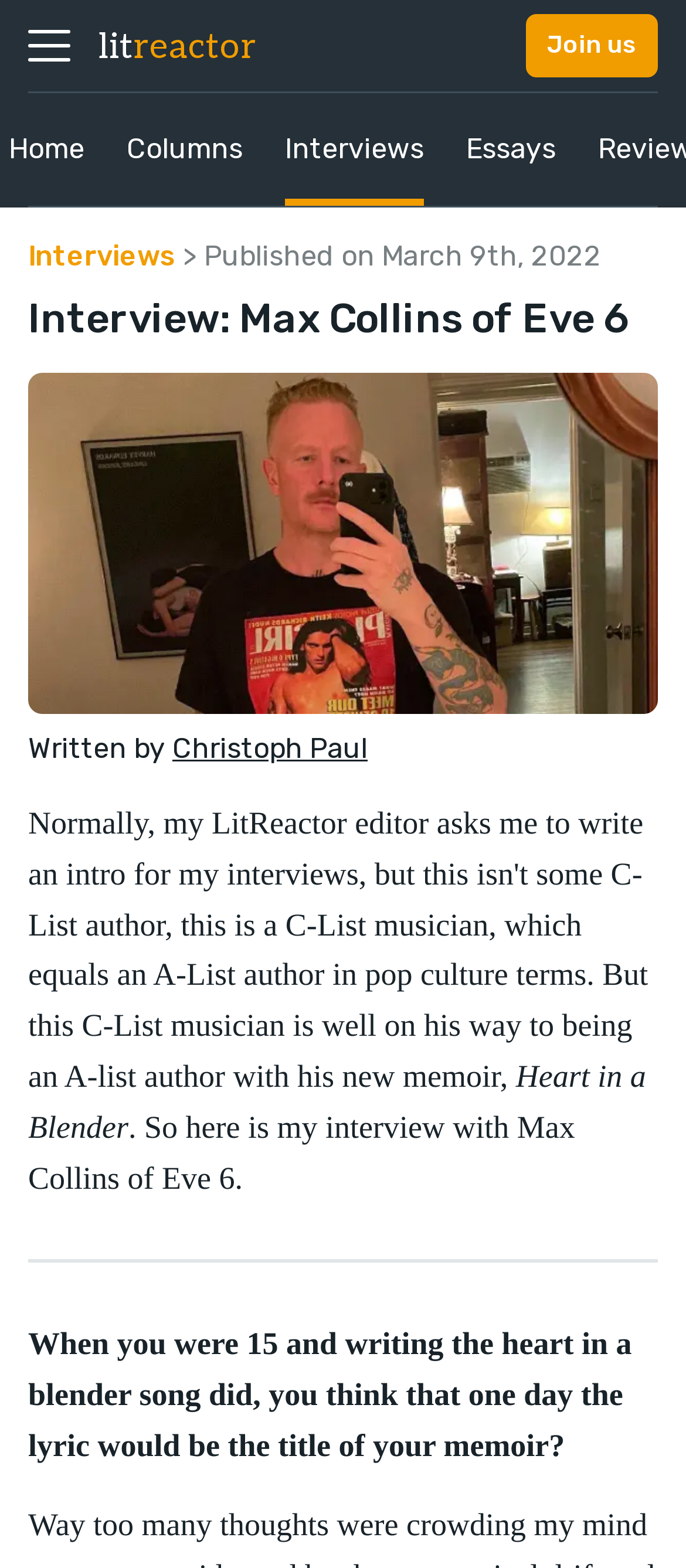Generate a thorough explanation of the webpage's elements.

The webpage is an interview article featuring Max Collins of Eve 6. At the top left, there is a small image, and next to it, a heading with the website's name, "LitReactor", which is also a clickable link. Below the image, there is a button labeled "Join us" at the top right corner.

The main navigation menu is located at the top center, consisting of four links: "Home", "Columns", "Interviews", and "Essays". 

The article's title, "Interview: Max Collins of Eve 6", is a prominent heading near the top of the page. Below the title, there is a byline indicating the author, "Christoph Paul", and a link to the "Interviews" section. The publication date, "March 9th, 2022", is also displayed.

The main content of the interview is divided into sections, with a horizontal separator line separating the introduction from the rest of the article. The introduction includes a brief phrase, "Heart in a Blender", and a sentence introducing the interview. The first question of the interview is displayed below the separator line, asking about the inspiration behind the song "Heart in a Blender" and its connection to Max Collins' memoir.